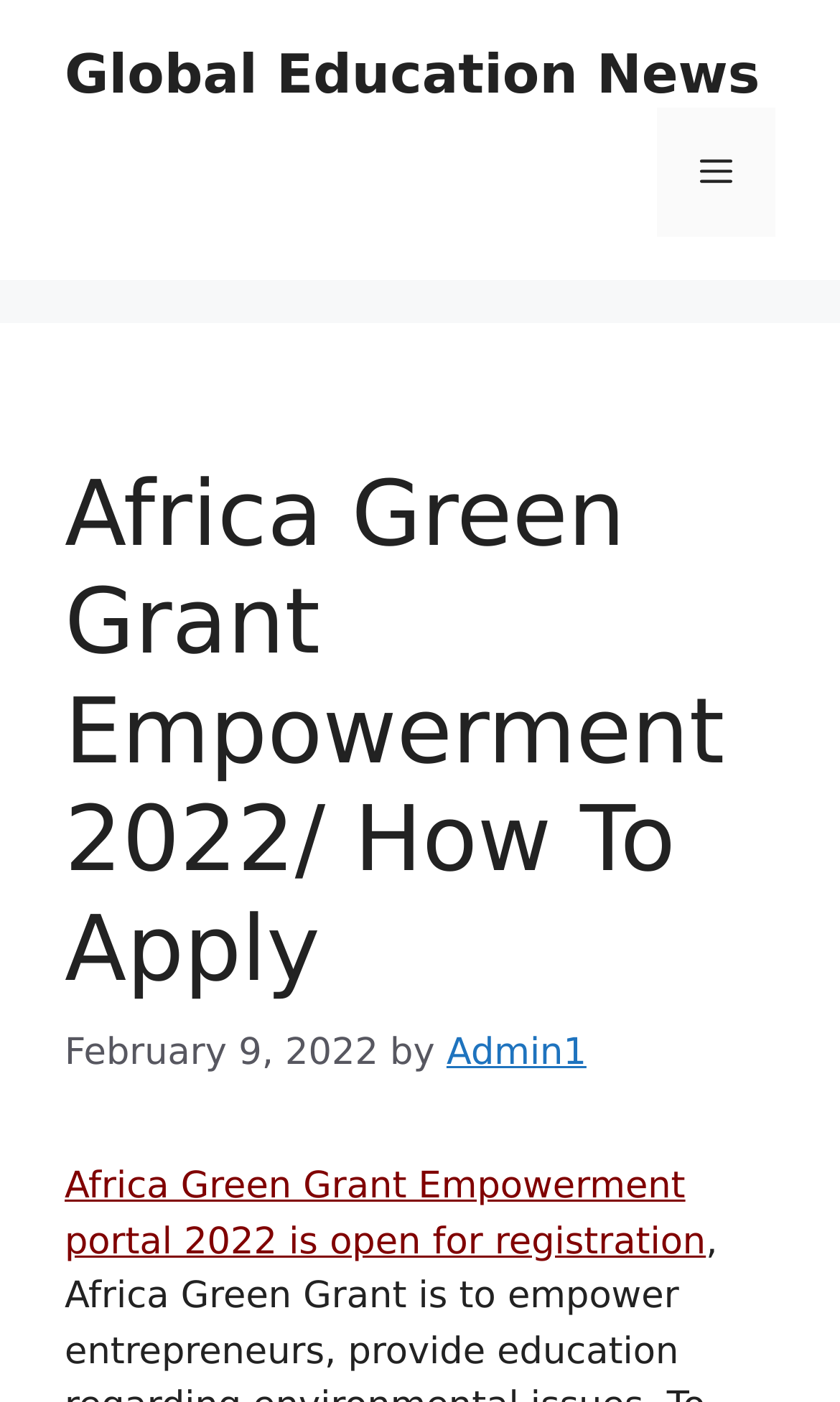Is the menu expanded?
Look at the screenshot and give a one-word or phrase answer.

No